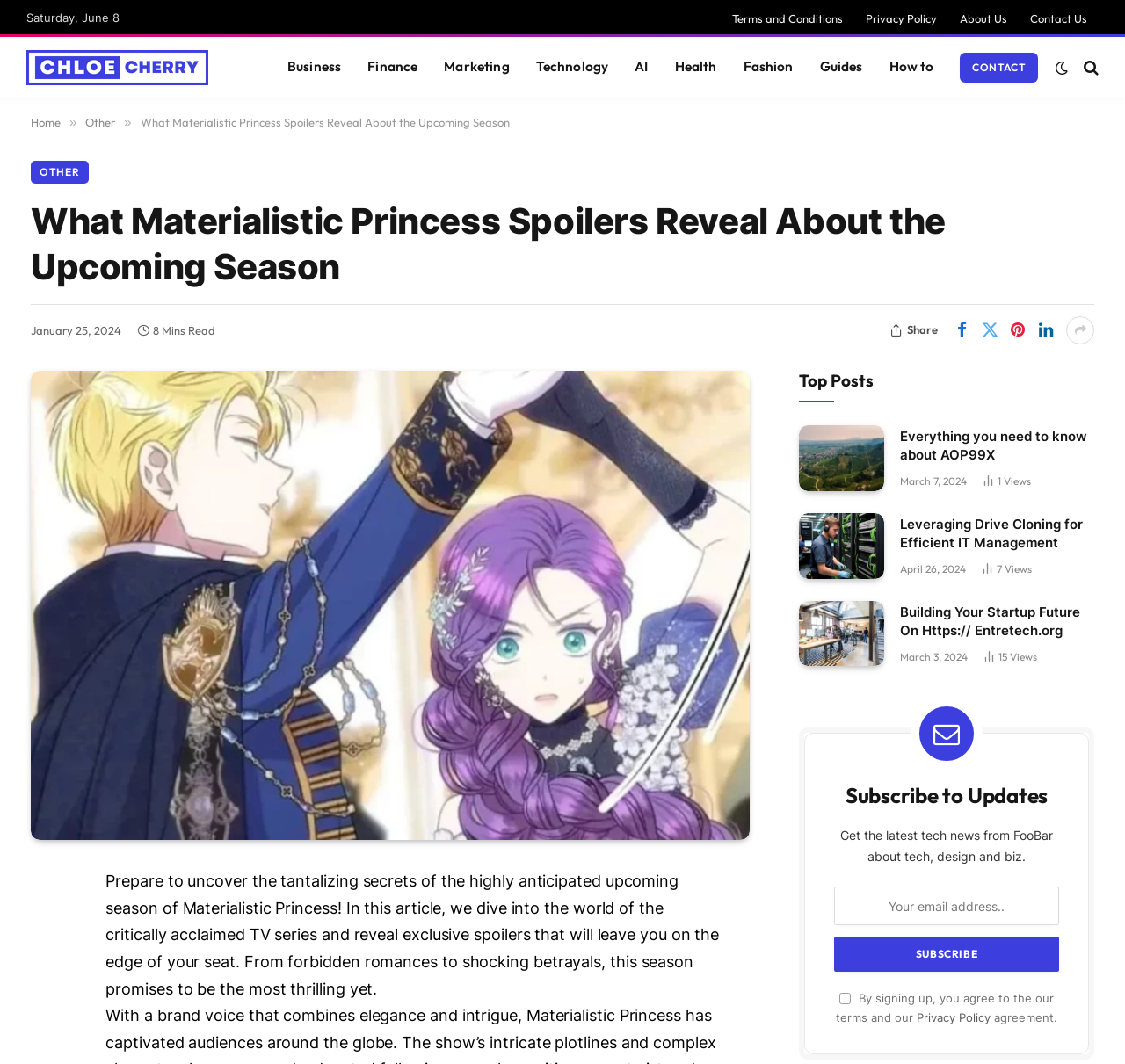Locate the coordinates of the bounding box for the clickable region that fulfills this instruction: "Click on the 'Chloe Cherry' link".

[0.023, 0.038, 0.185, 0.088]